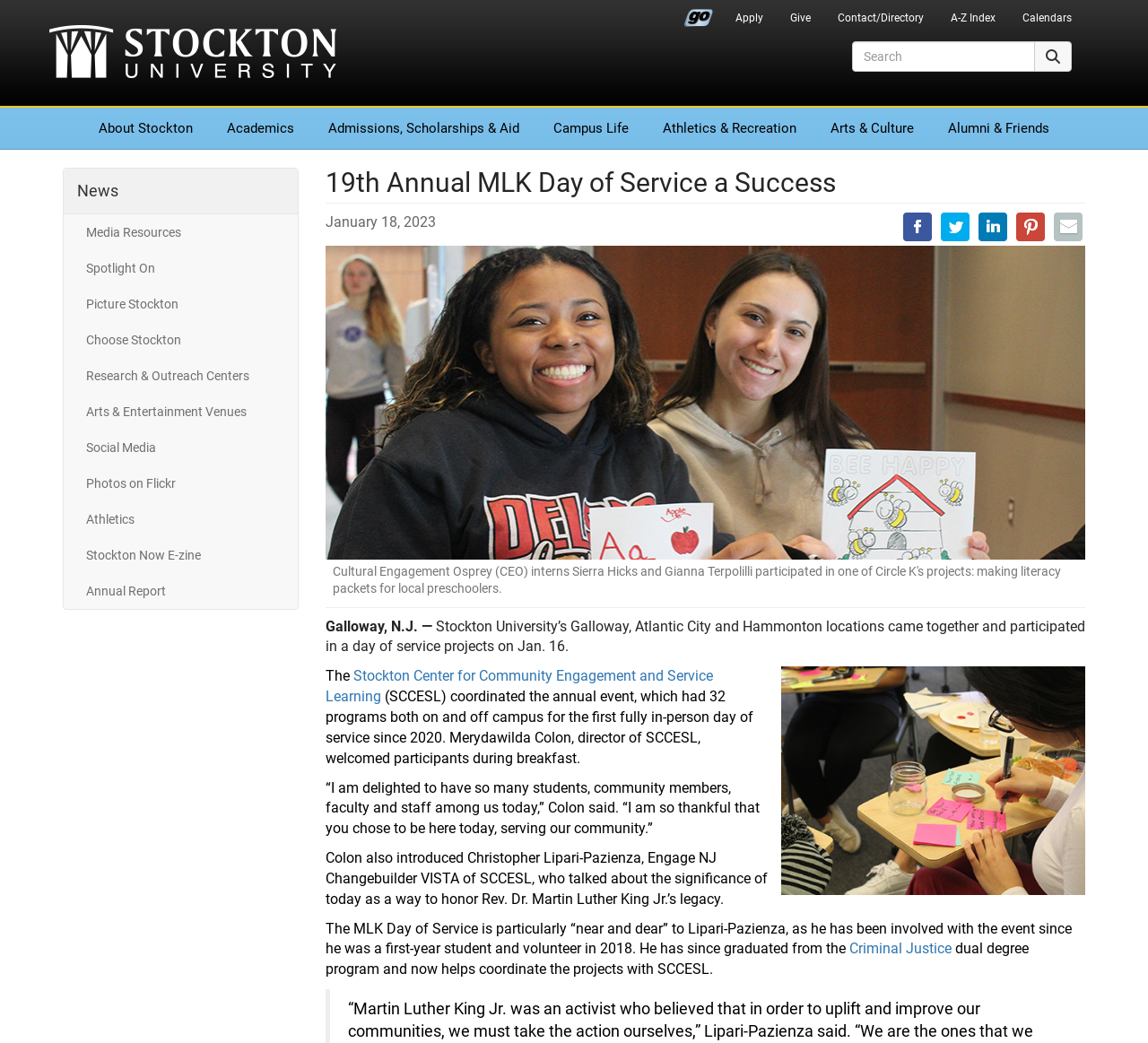Analyze and describe the webpage in a detailed narrative.

The webpage is about Stockton University's 19th Annual MLK Day of Service, which was a success. At the top of the page, there is a navigation menu with links to various university pages, including the primary navigation menu with links to "About Stockton", "Academics", and more. Below this, there is a search bar with a "Search" button.

The main content of the page is divided into two sections. On the left, there is a navigation menu for news-related pages, with links to "News", "Media Resources", "Spotlight On", and more. On the right, there is a heading that reads "19th Annual MLK Day of Service a Success" followed by a date, "January 18, 2023".

Below the heading, there is a paragraph of text that describes the event, which took place on January 16. The text explains that the university's Galloway, Atlantic City, and Hammonton locations came together to participate in a day of service projects. There is also an image of a Stockton student writing notes of inspiration for inspiration jars.

The rest of the page is filled with text that describes the event in more detail, including quotes from Merydawilda Colon, director of the Stockton Center for Community Engagement and Service Learning, and Christopher Lipari-Pazienza, Engage NJ Changebuilder VISTA of SCCESL. The text explains that the event had 32 programs both on and off campus and was the first fully in-person day of service since 2020.